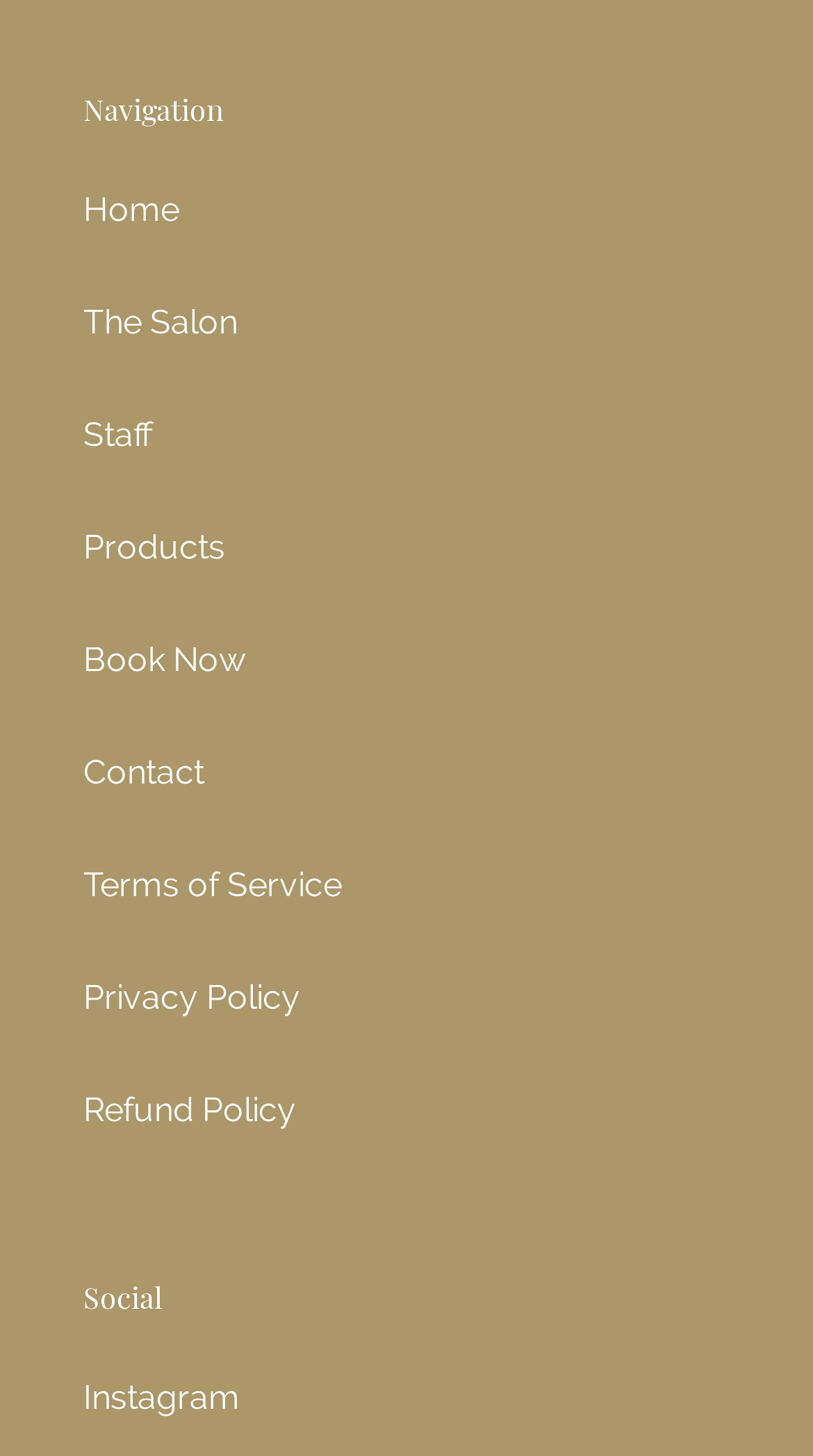Predict the bounding box coordinates for the UI element described as: "Contact". The coordinates should be four float numbers between 0 and 1, presented as [left, top, right, bottom].

[0.103, 0.517, 0.251, 0.544]